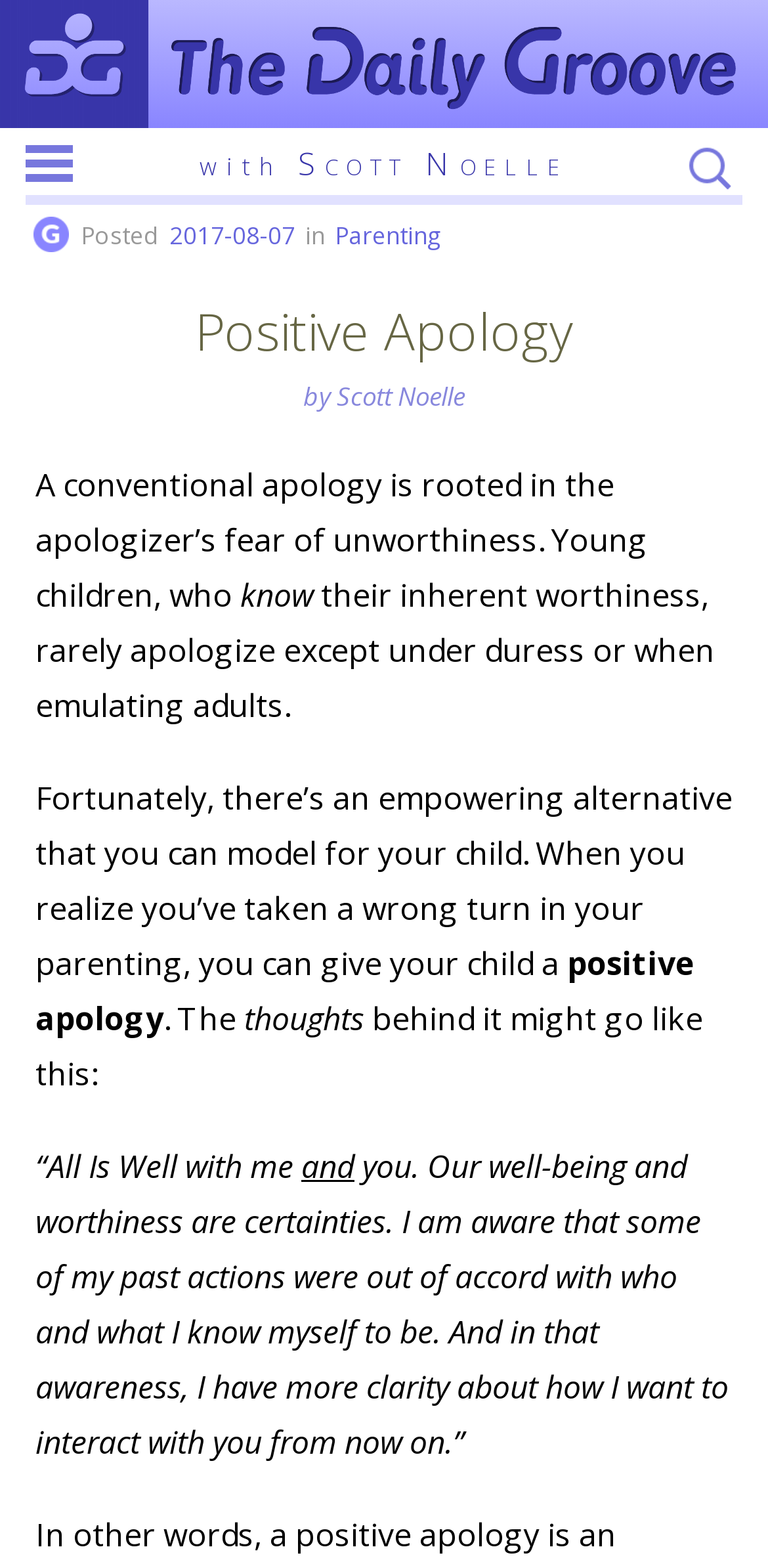What is the date of the post?
Based on the image content, provide your answer in one word or a short phrase.

2017-08-07